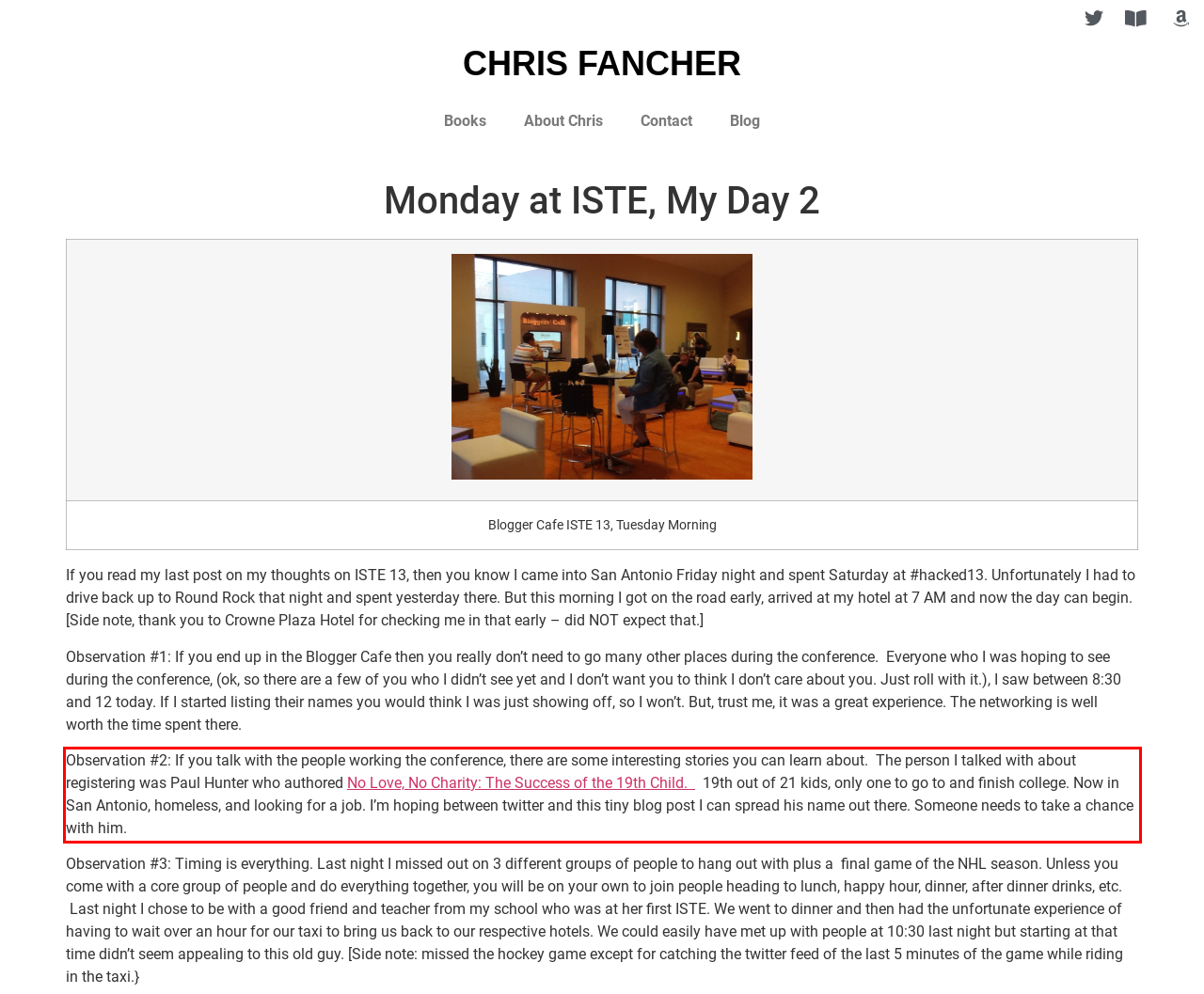With the provided screenshot of a webpage, locate the red bounding box and perform OCR to extract the text content inside it.

Observation #2: If you talk with the people working the conference, there are some interesting stories you can learn about. The person I talked with about registering was Paul Hunter who authored No Love, No Charity: The Success of the 19th Child. 19th out of 21 kids, only one to go to and finish college. Now in San Antonio, homeless, and looking for a job. I’m hoping between twitter and this tiny blog post I can spread his name out there. Someone needs to take a chance with him.